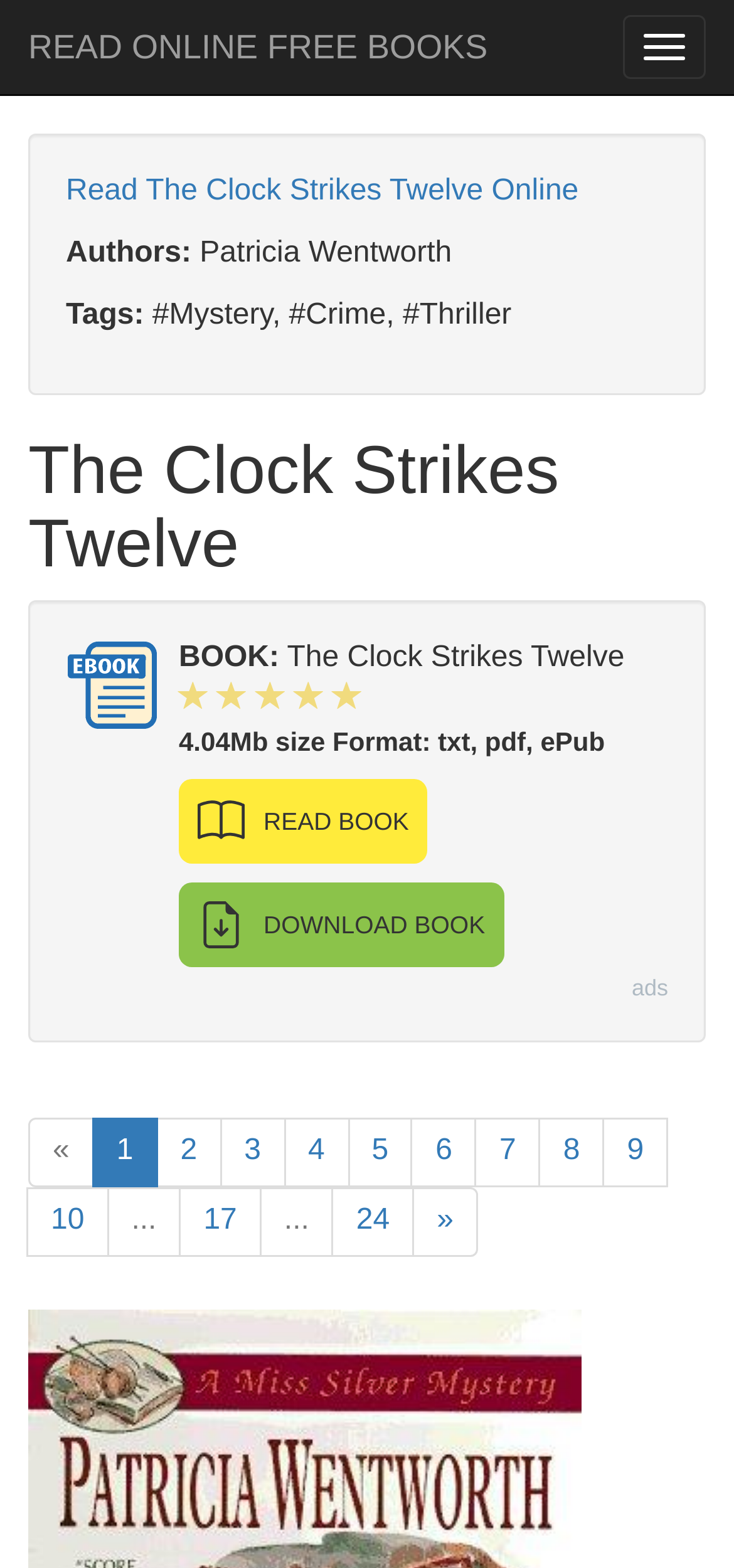Identify the bounding box coordinates for the element you need to click to achieve the following task: "READ BOOK". Provide the bounding box coordinates as four float numbers between 0 and 1, in the form [left, top, right, bottom].

[0.244, 0.497, 0.583, 0.551]